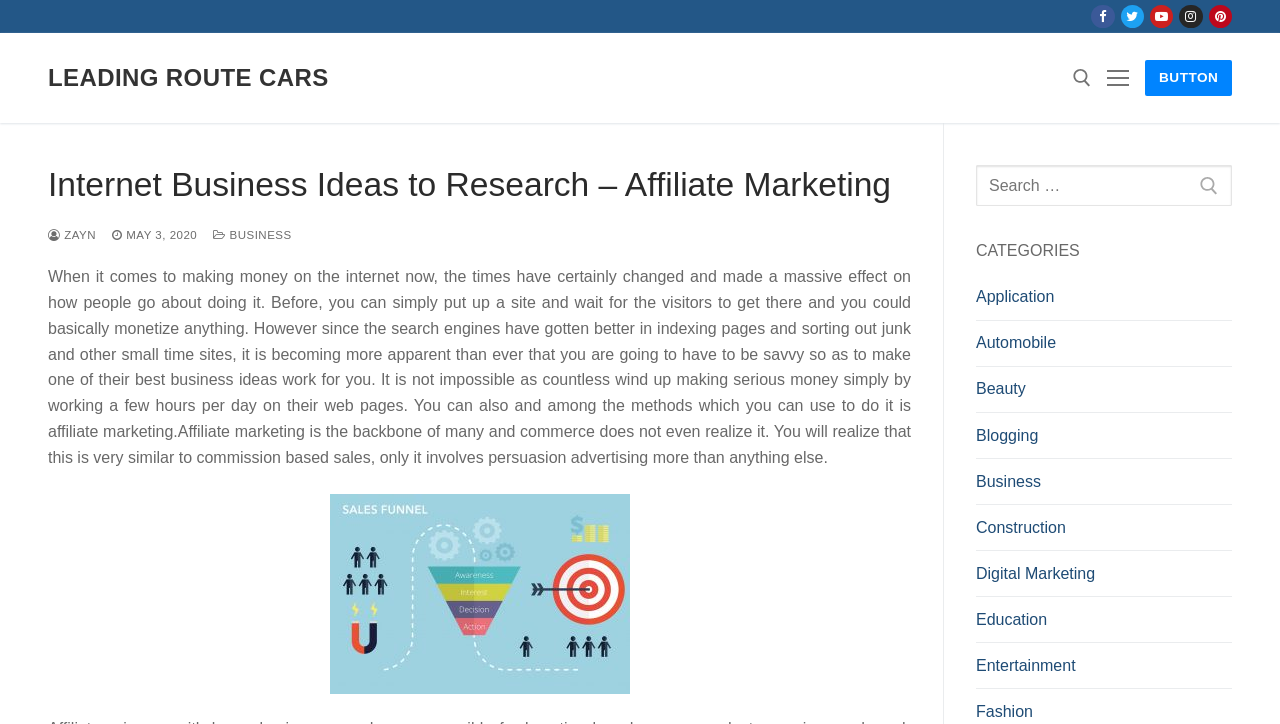Please determine the bounding box coordinates of the clickable area required to carry out the following instruction: "Search in the search bar". The coordinates must be four float numbers between 0 and 1, represented as [left, top, right, bottom].

[0.762, 0.228, 0.962, 0.285]